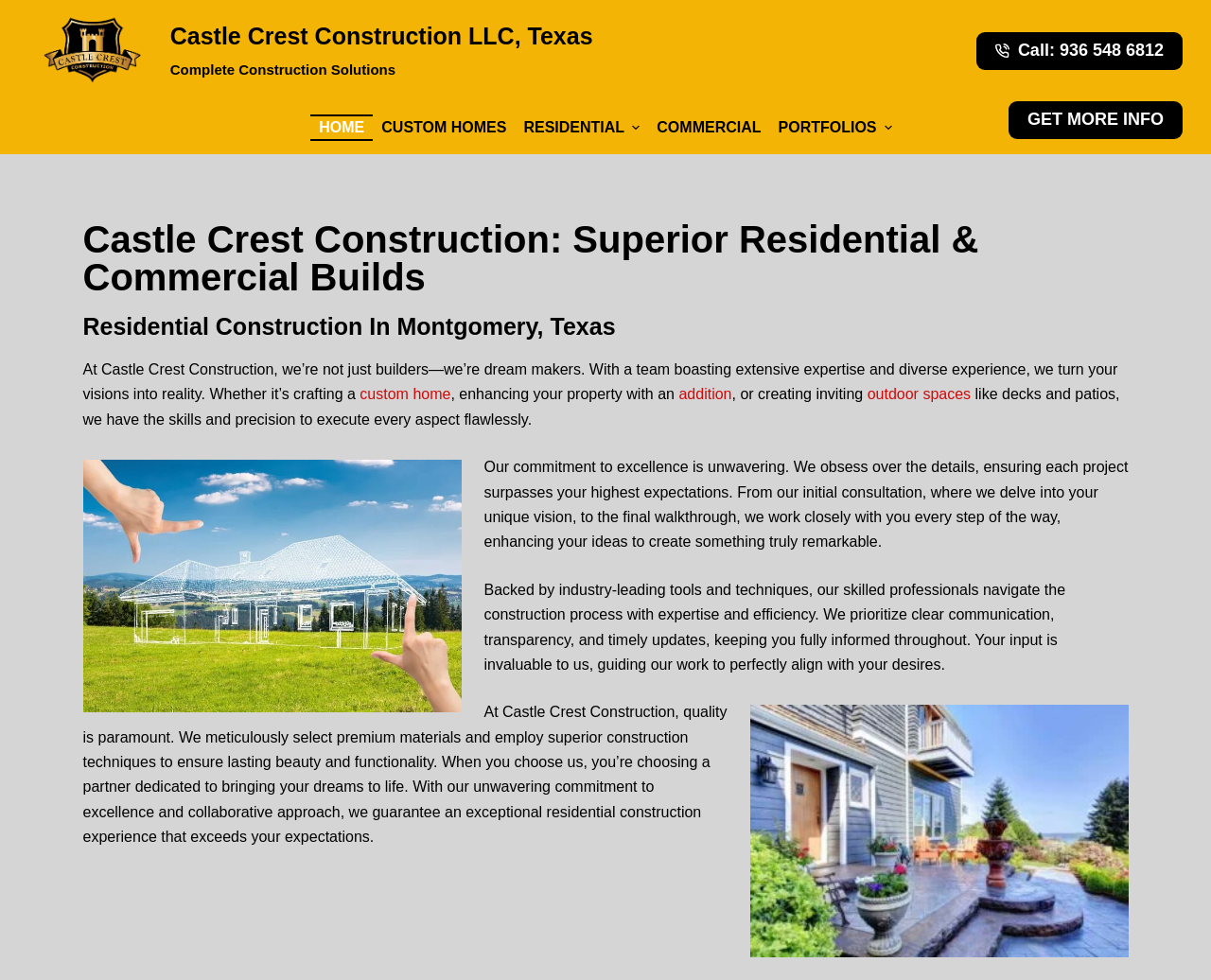What is the company name?
Examine the webpage screenshot and provide an in-depth answer to the question.

The company name can be found in the link 'Castle Crest Construction LLC, Texas' with bounding box coordinates [0.14, 0.023, 0.49, 0.05]. It is also mentioned in the image 'castle crest construction expert residential & commercial building contractors montgomery texas' with bounding box coordinates [0.023, 0.01, 0.128, 0.094].